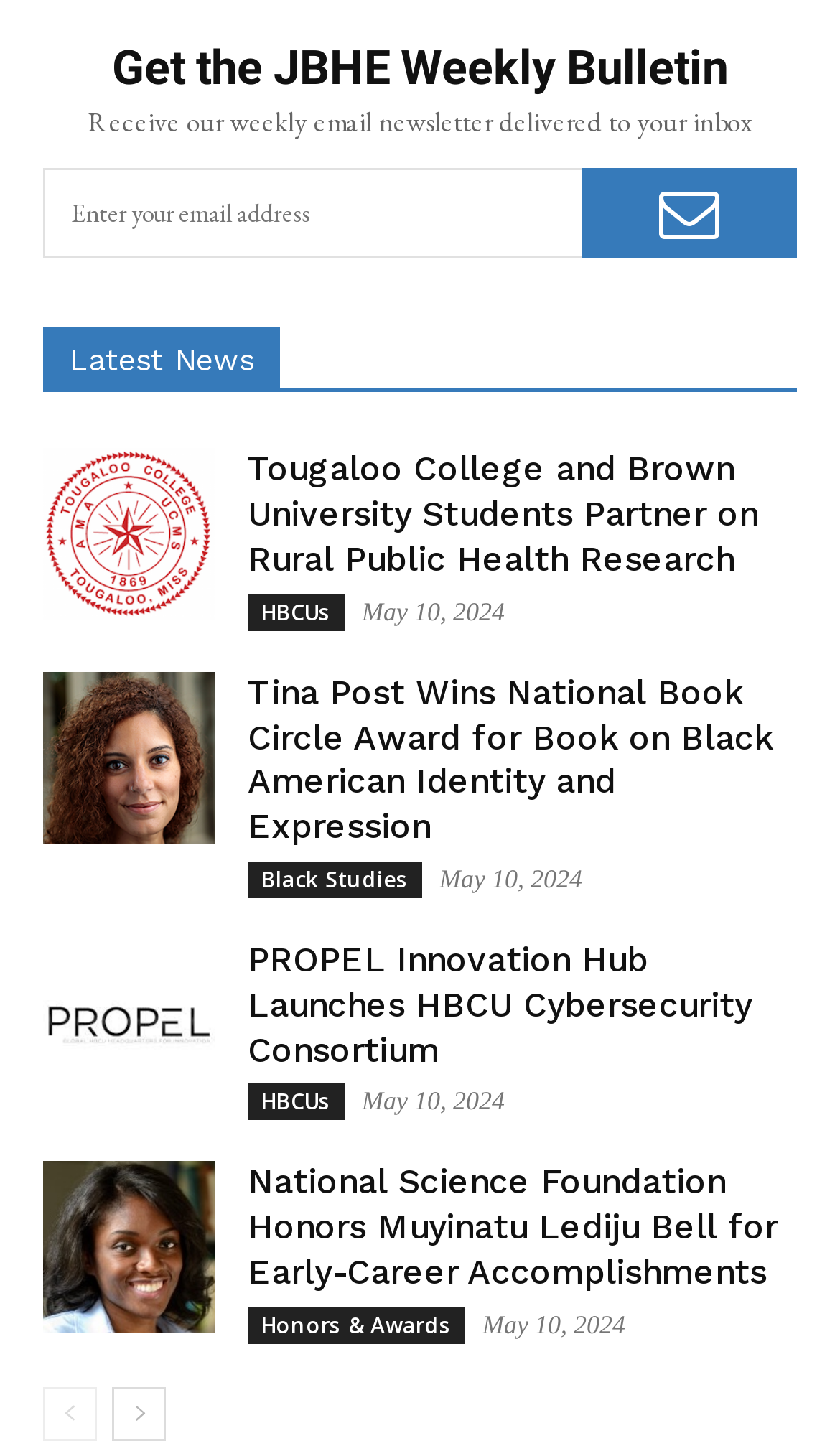Could you specify the bounding box coordinates for the clickable section to complete the following instruction: "Subscribe to the weekly bulletin"?

[0.692, 0.116, 0.949, 0.179]